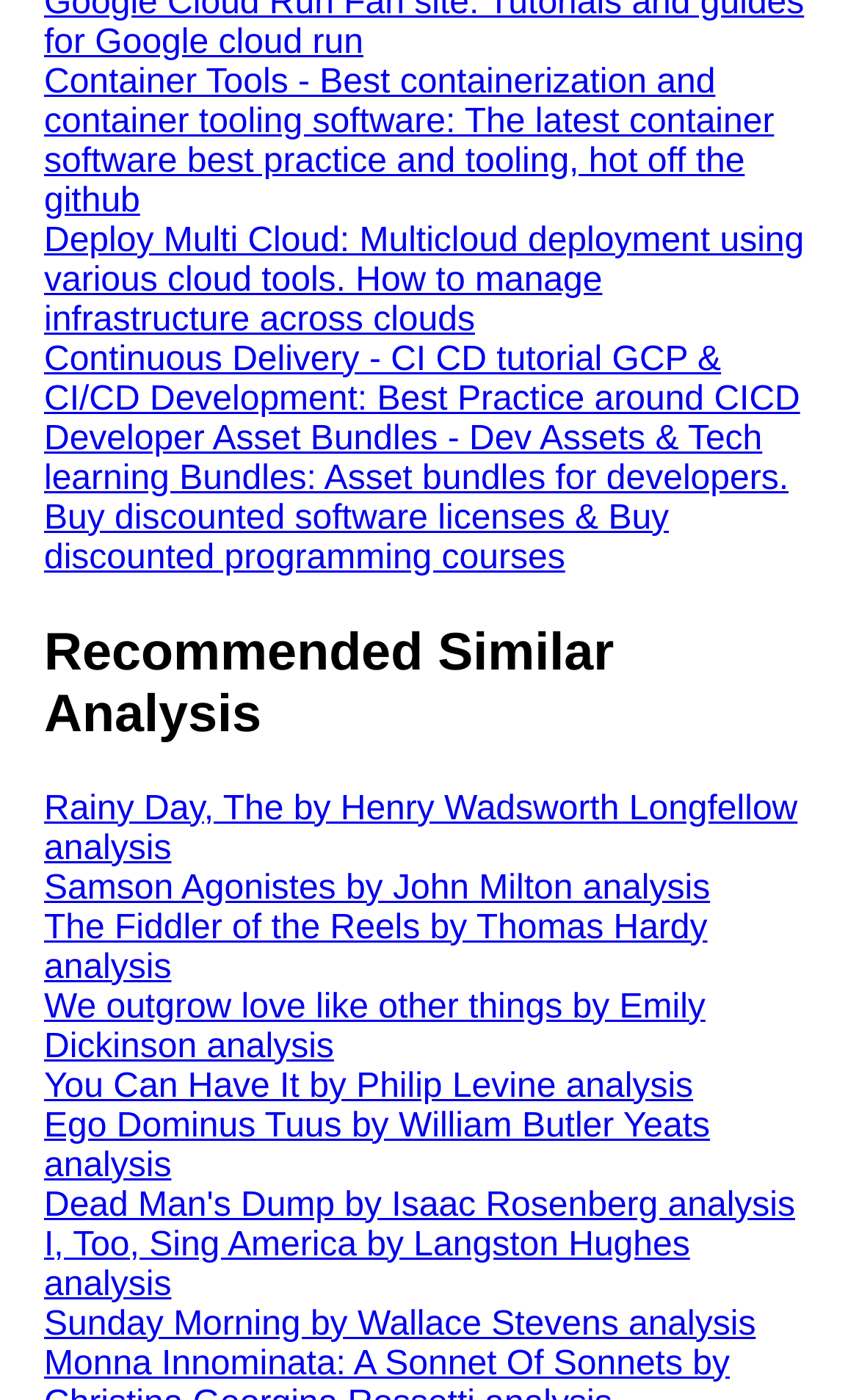Locate the bounding box coordinates of the clickable part needed for the task: "explore Get Involved".

None